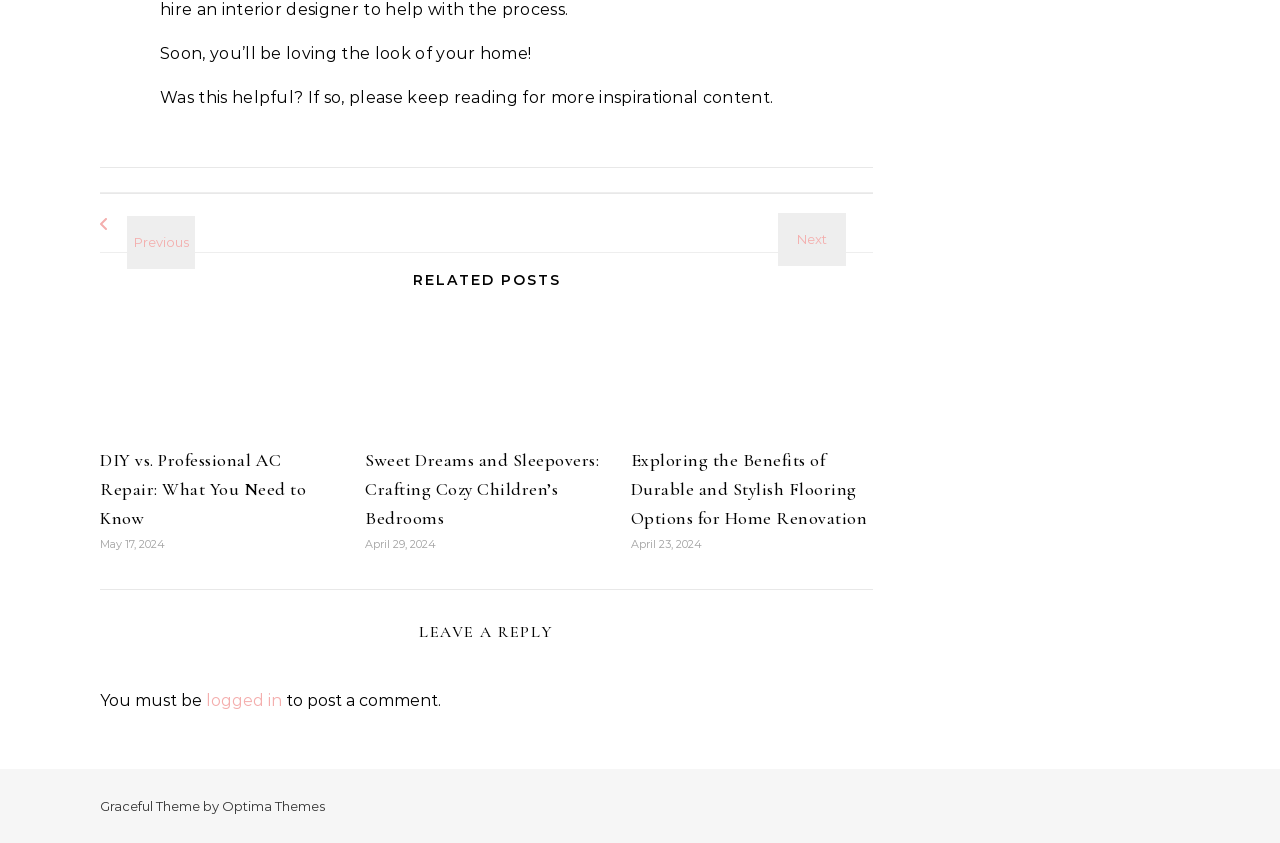Identify the bounding box coordinates of the region that should be clicked to execute the following instruction: "Click on 'pet duck Previous'".

[0.078, 0.256, 0.148, 0.276]